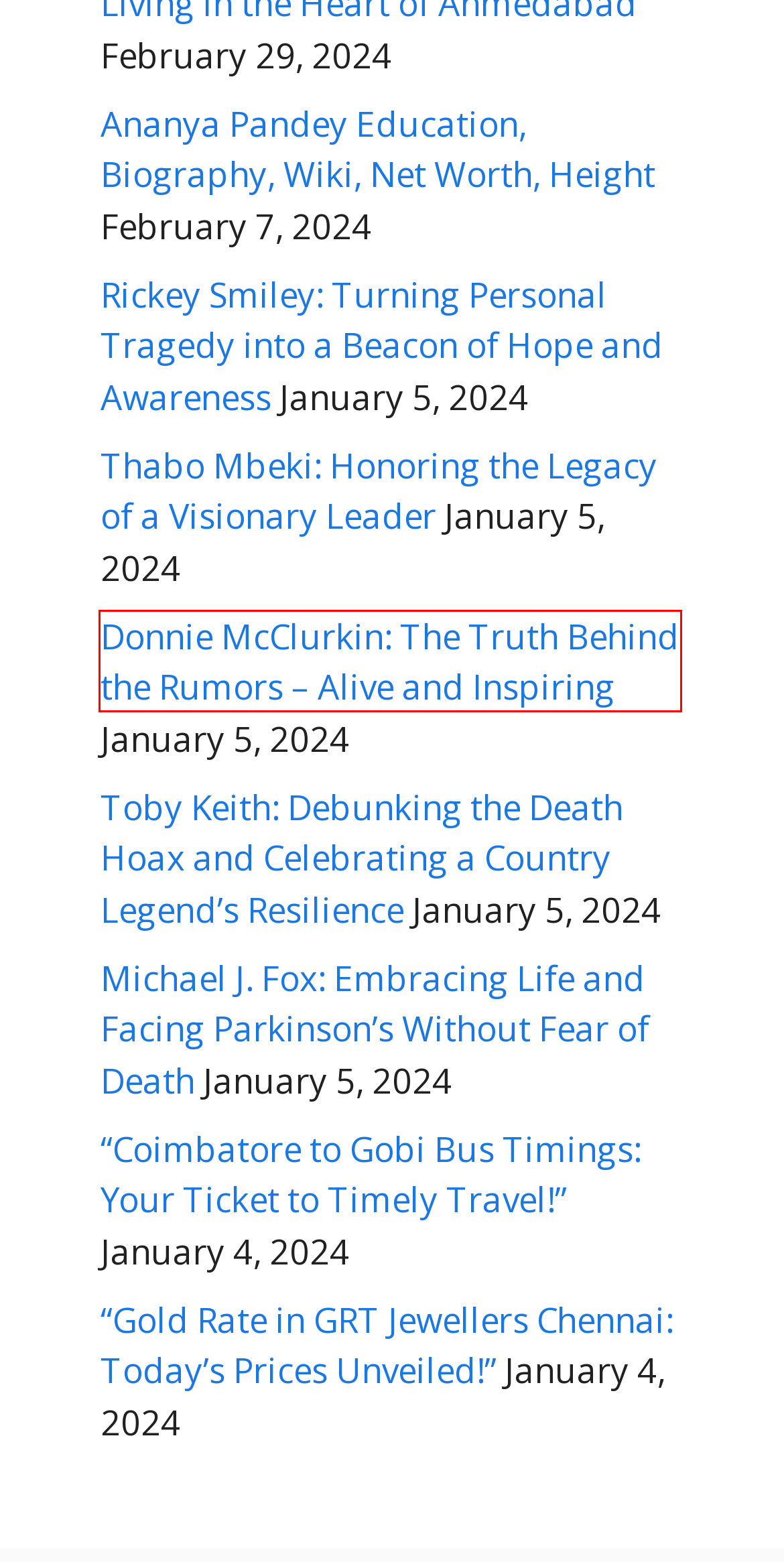Please examine the screenshot provided, which contains a red bounding box around a UI element. Select the webpage description that most accurately describes the new page displayed after clicking the highlighted element. Here are the candidates:
A. Donnie McClurkin: The Truth Behind the Rumors - Alive and Inspiring - Biographyly
B. Rickey Smiley: Turning Personal Tragedy into a Beacon of Hope and Awareness - Biographyly
C. Thabo Mbeki: Honoring the Legacy of a Visionary Leader - Biographyly
D. Sanjana Sanghi Wiki, Age, Wikipedia, Biography, Photos, Hair, Height
E. RAJ KUNDRA - Bio, Age, Source of Income, Net Worth, Controversy [2021]
F. Toby Keith: Debunking the Death Hoax and Celebrating a Country Legend's Resilience - Biographyly
G. Michael J. Fox: Embracing Life and Facing Parkinson's Without Fear of Death - Biographyly
H. Lana Del Rey Before And After Weight Gain - Journey Transformation - Biographyly

A